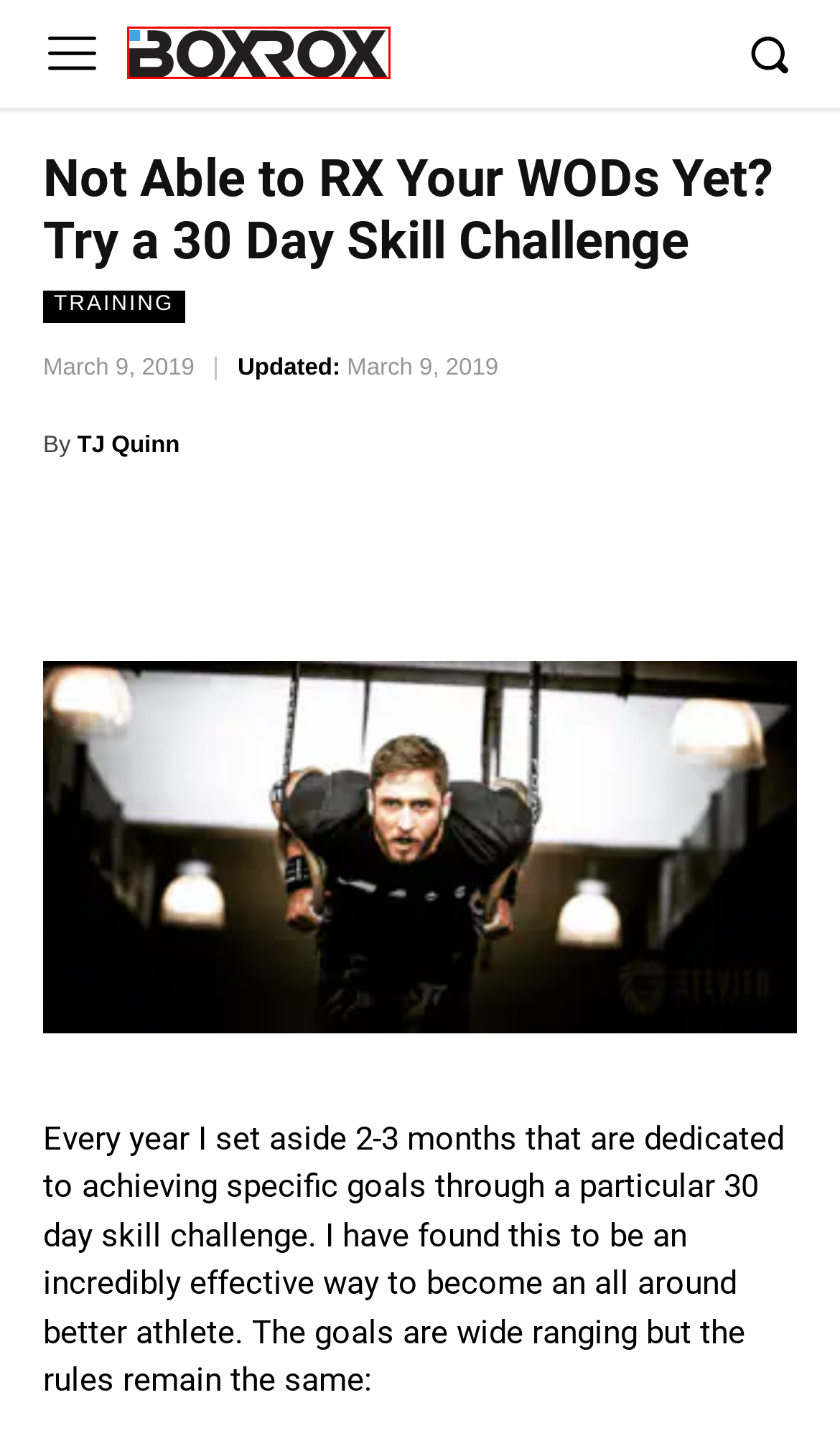Observe the screenshot of a webpage with a red bounding box highlighting an element. Choose the webpage description that accurately reflects the new page after the element within the bounding box is clicked. Here are the candidates:
A. BOXROX, Author at BOXROX
B. Privacy Policy | BOXROX
C. The Only 2 Upper Chest Bodyweight Exercises Guys Need for an Attractive and Defined Chest | BOXROX
D. Your Online Magazine For Competitive Fitness | BOXROX
E. How Many Reps You Can Really Do at Specific 1RM Percentages | BOXROX
F. What is The Planetary Diet? Live Longer and Help the Planet | BOXROX
G. BOXROX Pro - FAQ | BOXROX
H. Training Archives | BOXROX

D